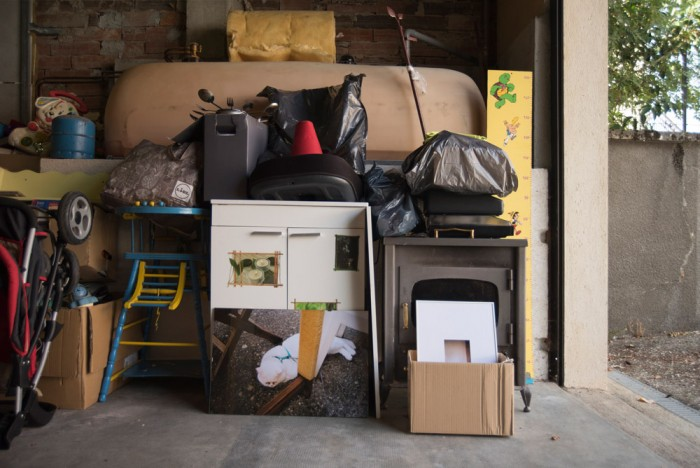What is partially visible in the background?
Analyze the image and provide a thorough answer to the question.

As I looked beyond the cluttered foreground, I noticed that the background of the image features a partially visible large beige object, which resembles a water tank. This object is situated near the open garage door, which allows a glimpse of the outdoors.